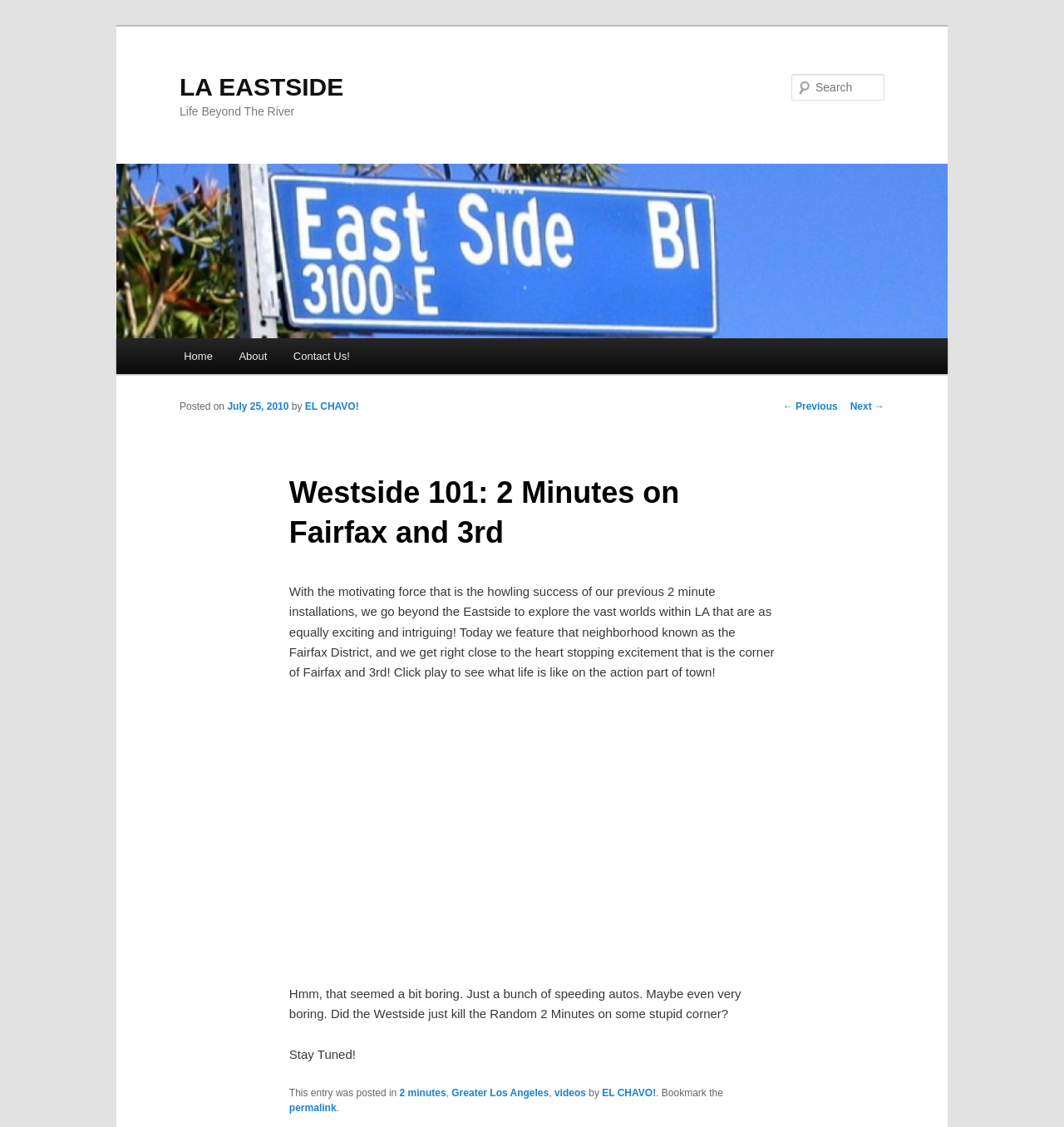What is the main topic of this article?
Examine the image and give a concise answer in one word or a short phrase.

2 minutes on Fairfax and 3rd